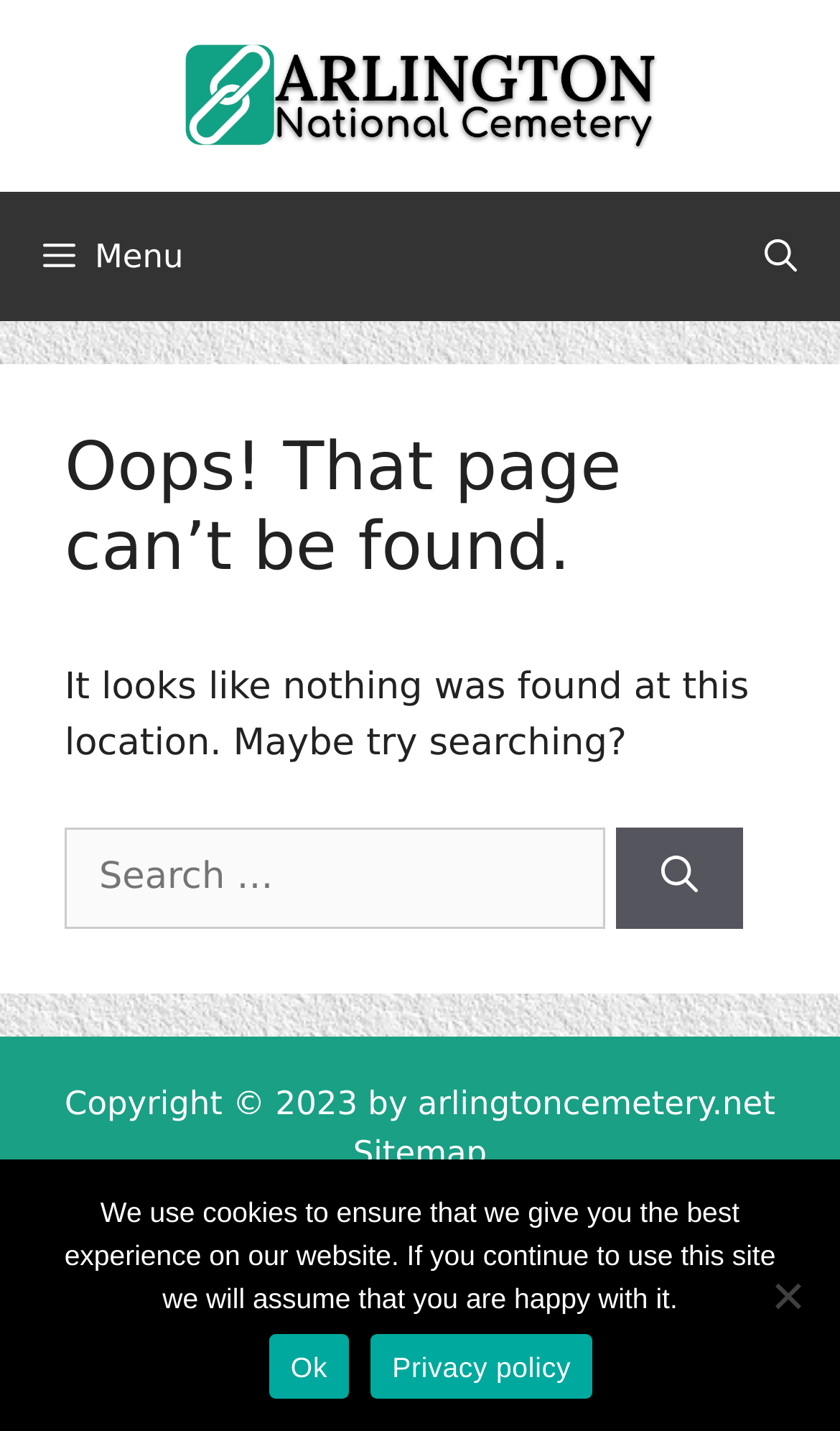Use the details in the image to answer the question thoroughly: 
What is the purpose of the 'Ok' button?

The 'Ok' button is located in the cookie notice dialog box, and it is next to a message that says 'We use cookies to ensure that we give you the best experience on our website. If you continue to use this site we will assume that you are happy with it.' This suggests that the purpose of the 'Ok' button is to accept the use of cookies on the website.